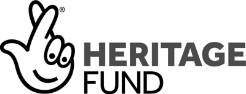Give a concise answer using one word or a phrase to the following question:
What is the symbolic meaning of the hand in the logo?

Hope and community support